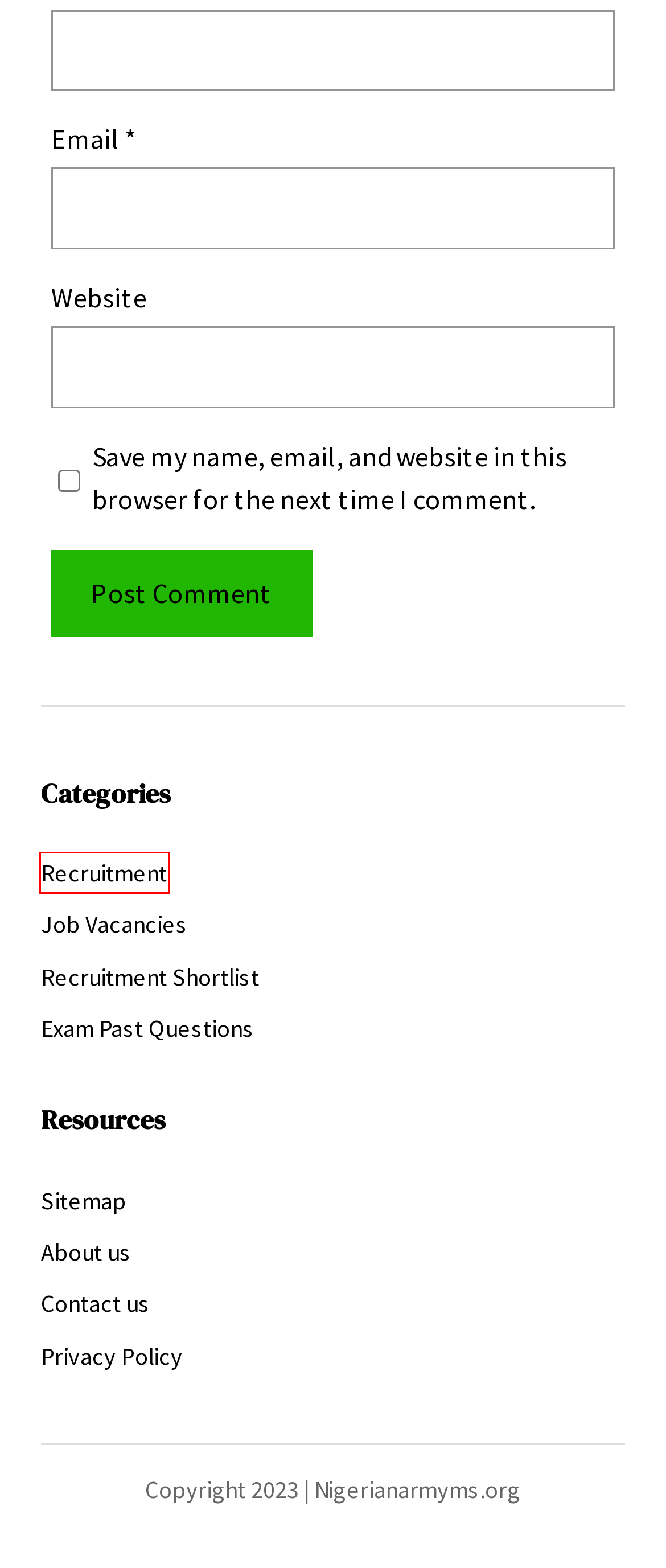A screenshot of a webpage is given, marked with a red bounding box around a UI element. Please select the most appropriate webpage description that fits the new page after clicking the highlighted element. Here are the candidates:
A. Job Vacancies
B. Contact Us Contact Us
C. About Us
D. Edo State Primary Healthcare Shortlisted Candidates 2024
E. Recruitment
F. MTN Nigeria Recruitment 2024/2025 Application Form Portal
G. Recruitment Shortlist – Nigerianarmyms.org
H. Privacy Policy Privacy Policy

E